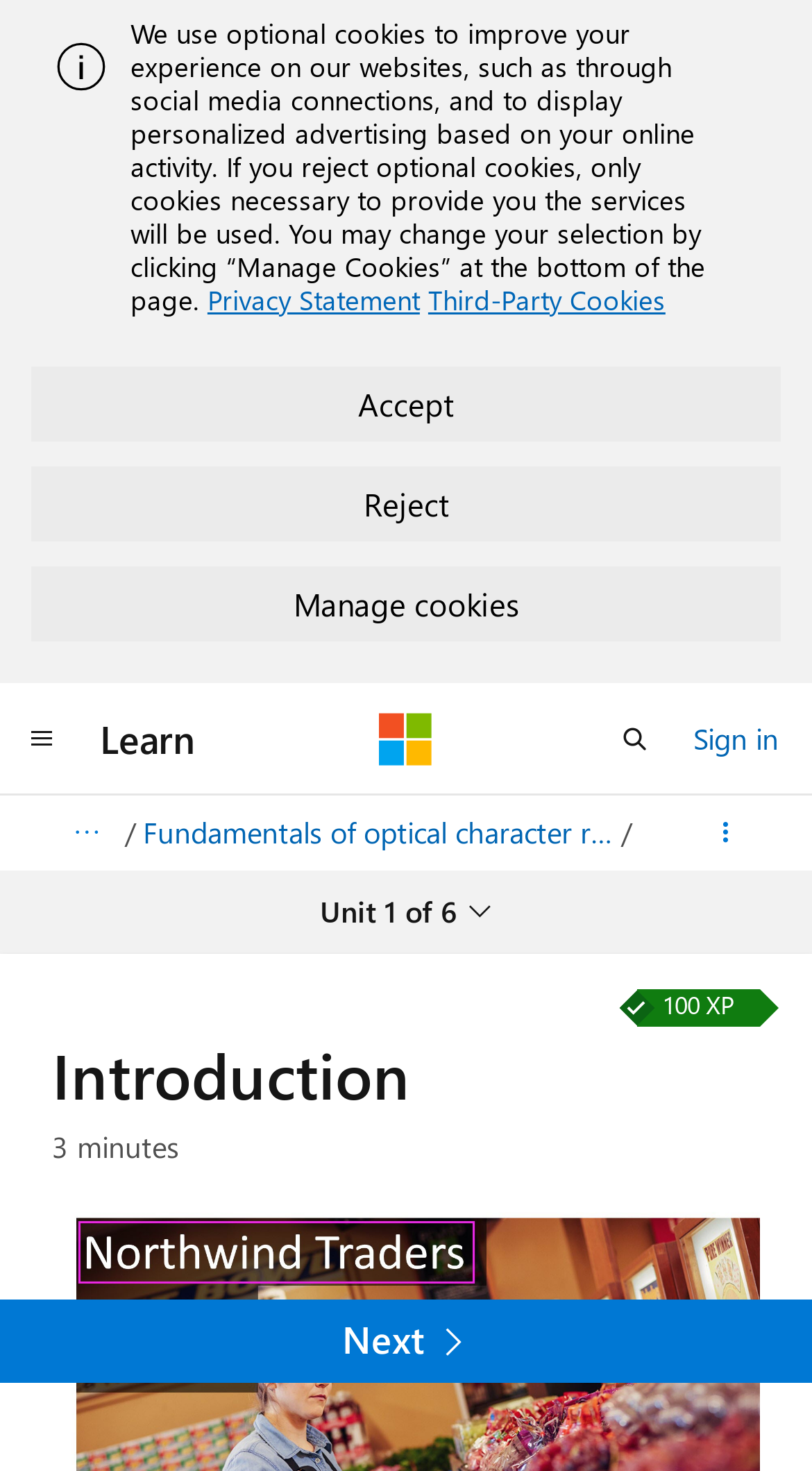Find the bounding box coordinates of the clickable region needed to perform the following instruction: "Search". The coordinates should be provided as four float numbers between 0 and 1, i.e., [left, top, right, bottom].

[0.731, 0.476, 0.833, 0.527]